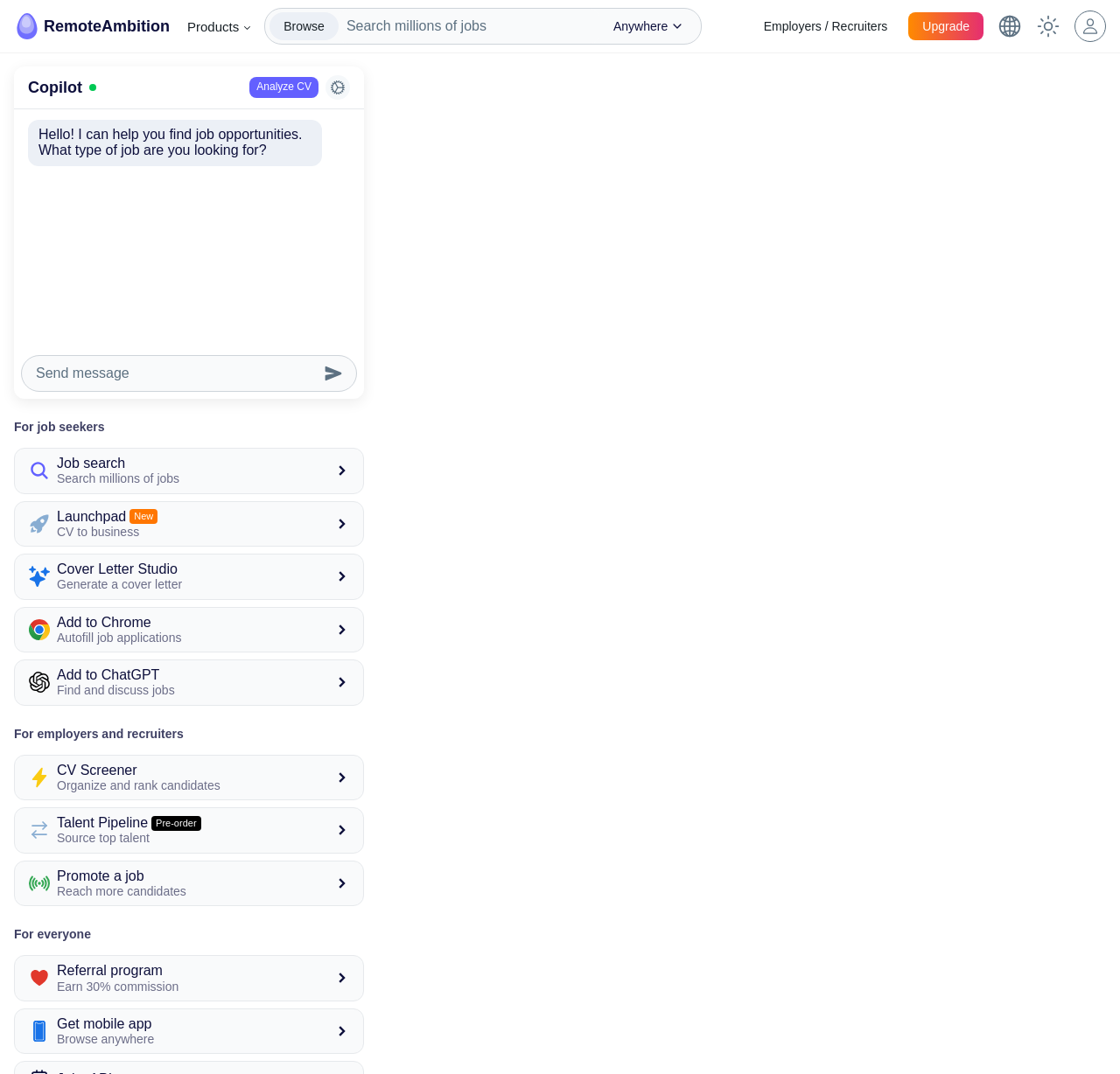Identify the bounding box of the UI element that matches this description: "Browse".

[0.241, 0.011, 0.302, 0.037]